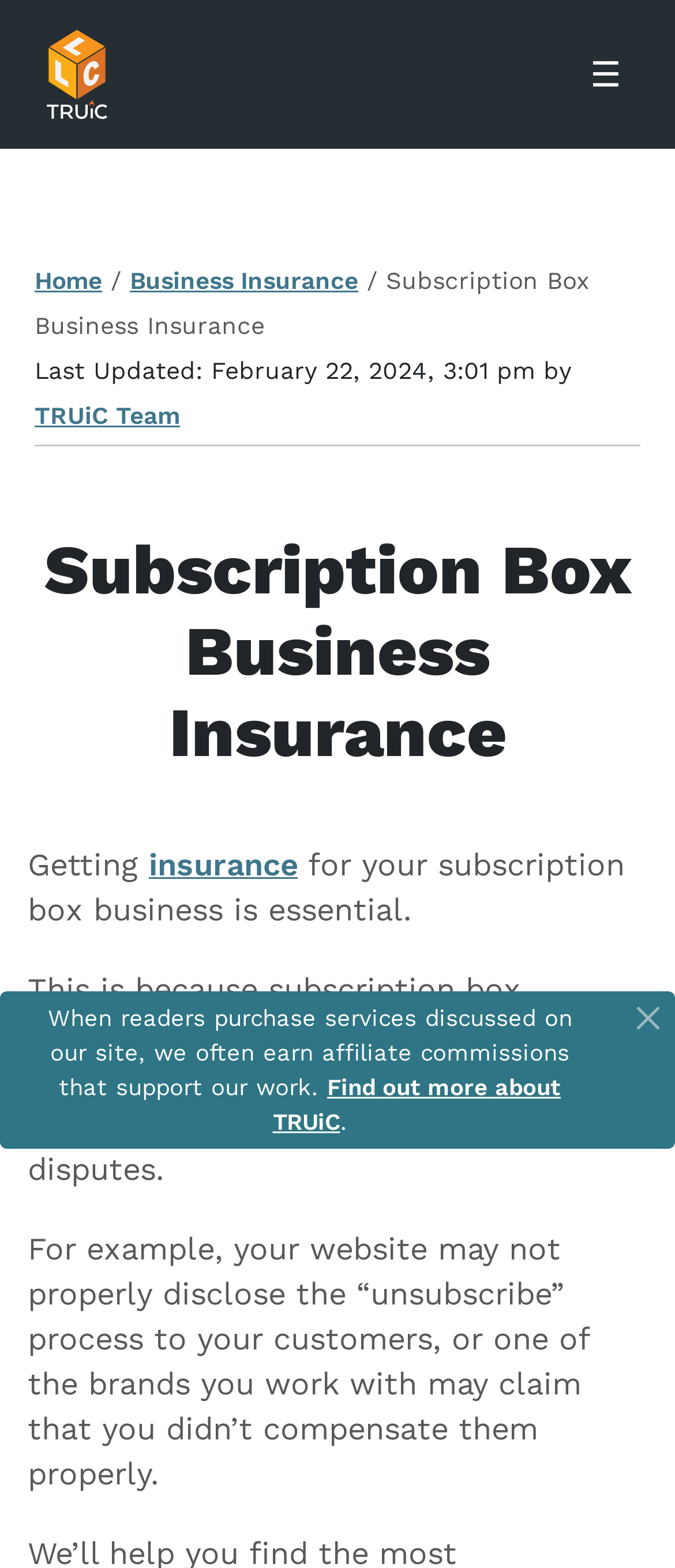Based on the image, provide a detailed response to the question:
What is the name of the team that last updated the webpage?

The webpage contains a static text element that says 'Last Updated: February 22, 2024, 3:01 pm by TRUiC Team', which indicates that the TRUiC Team was responsible for the last update.